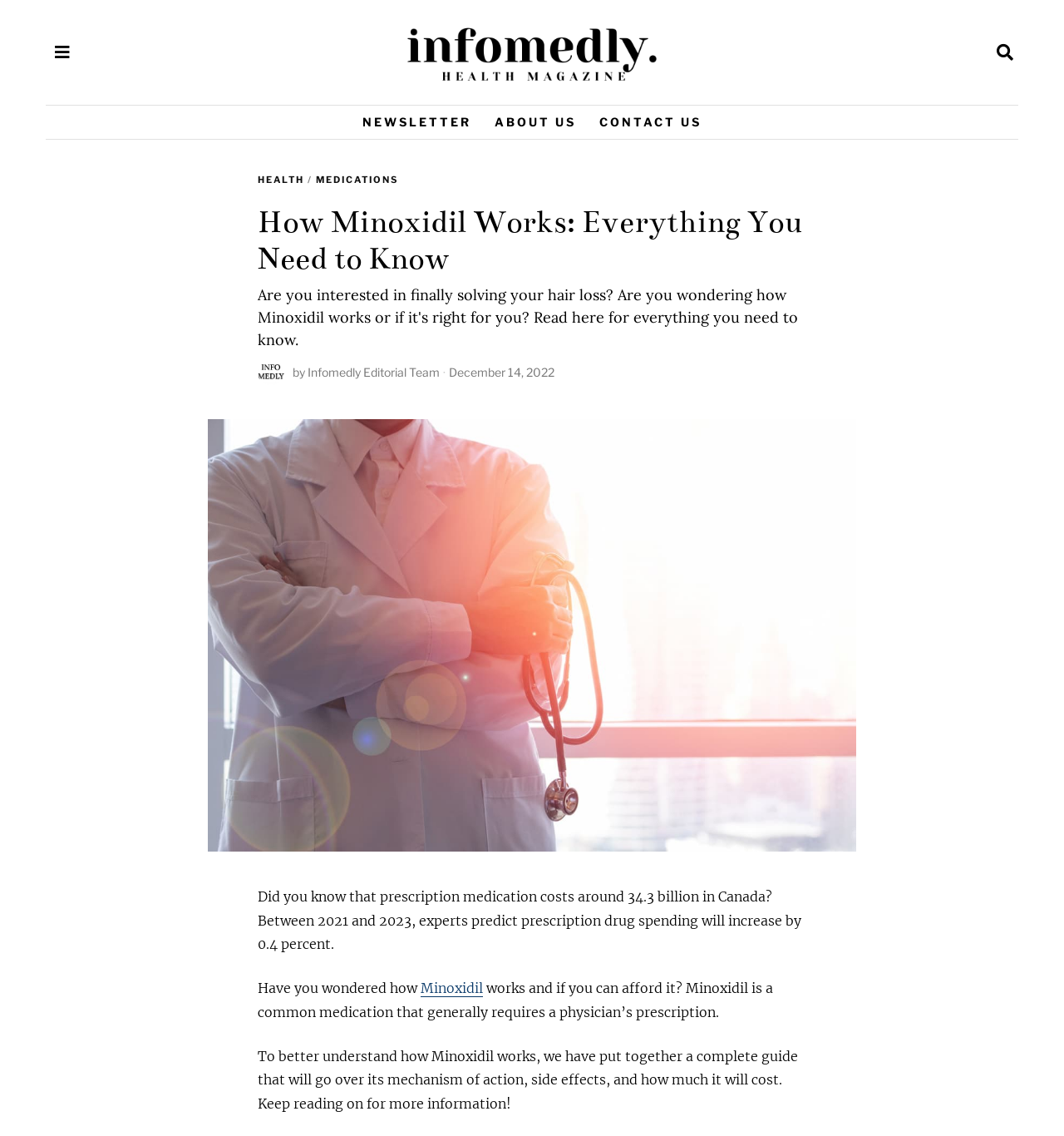Determine the bounding box for the UI element described here: "Medications".

[0.297, 0.153, 0.374, 0.165]